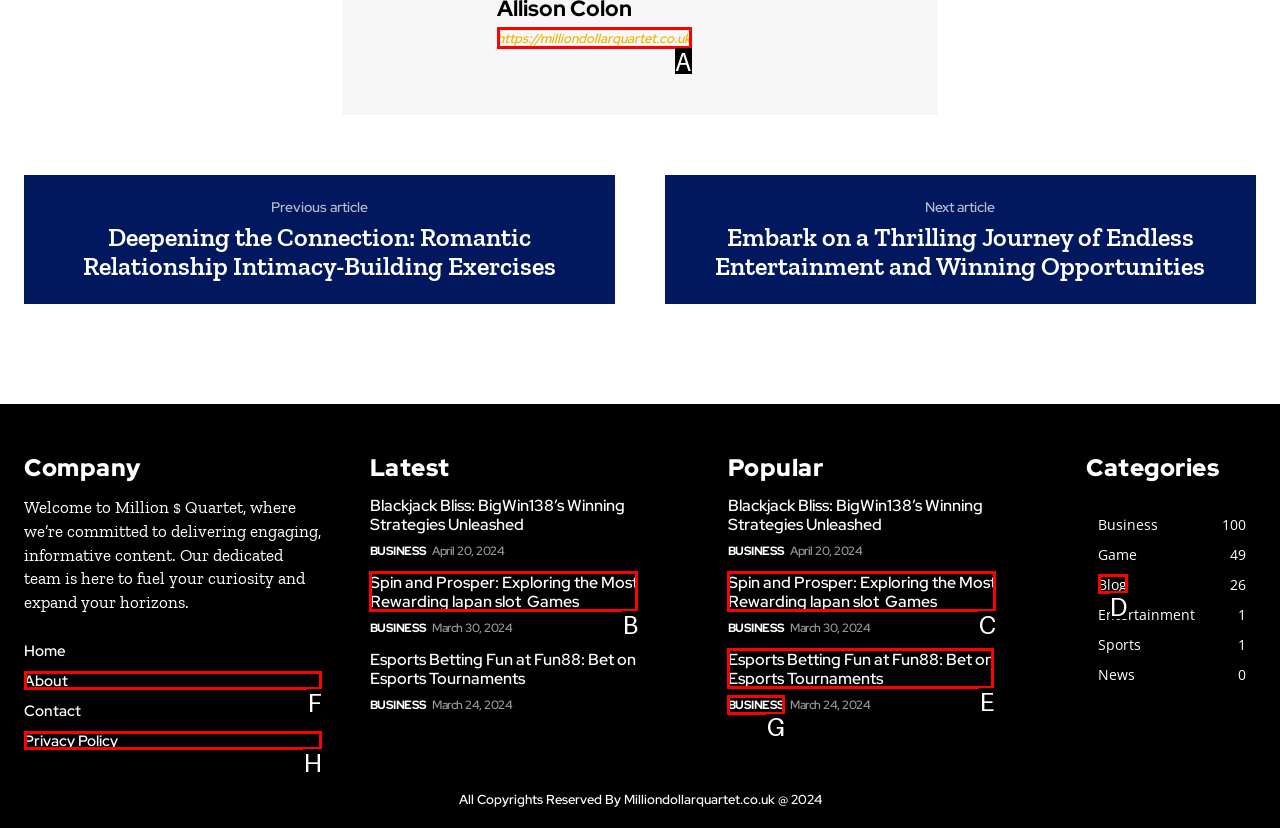Pick the option that corresponds to: Privacy Policy
Provide the letter of the correct choice.

H